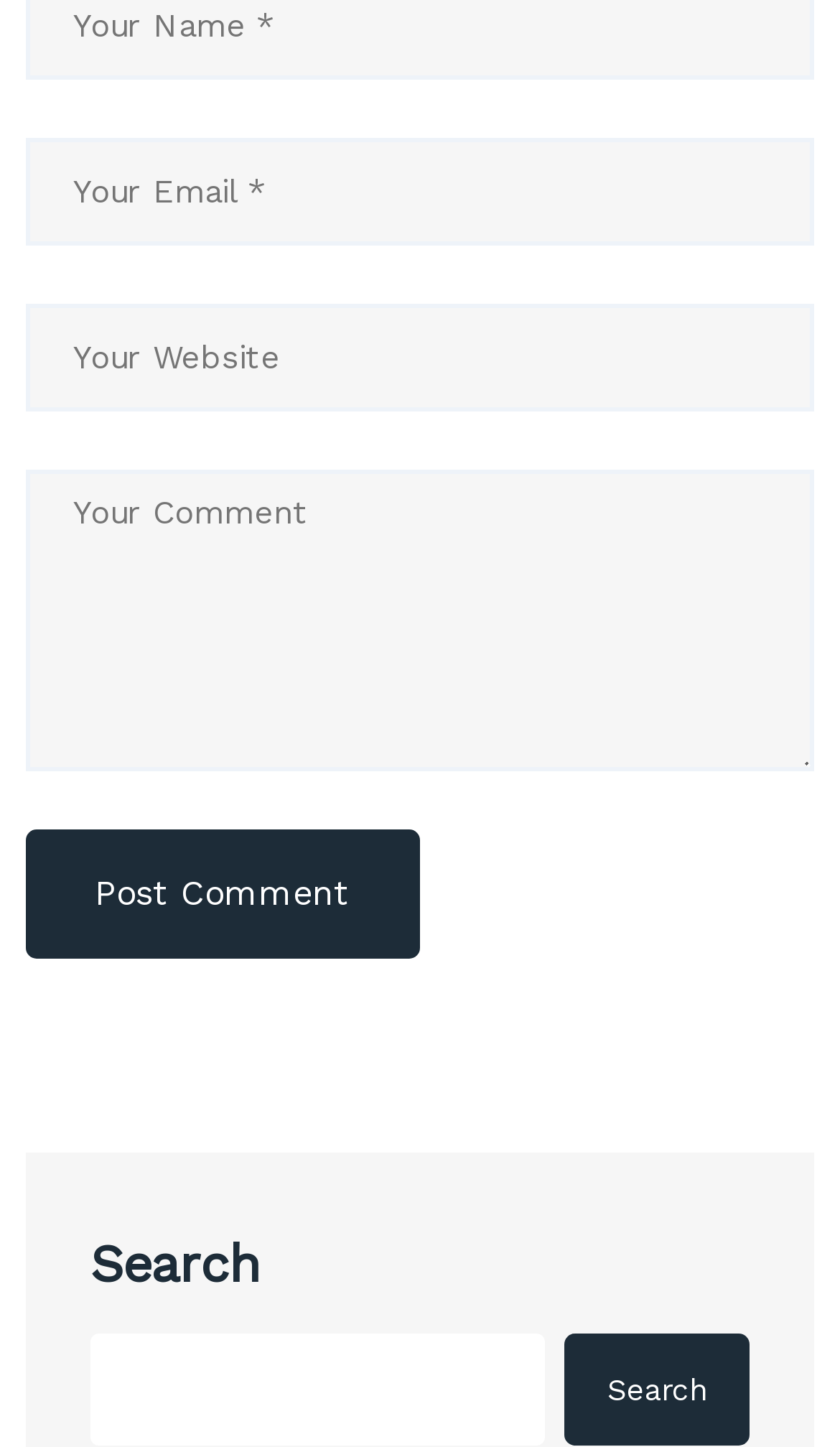Is the search function located at the top or bottom of the page?
Examine the image and provide an in-depth answer to the question.

By analyzing the bounding box coordinates, I found that the search function, including the searchbox and button, has a higher y-coordinate value than the other elements, indicating that it is located at the bottom of the page.